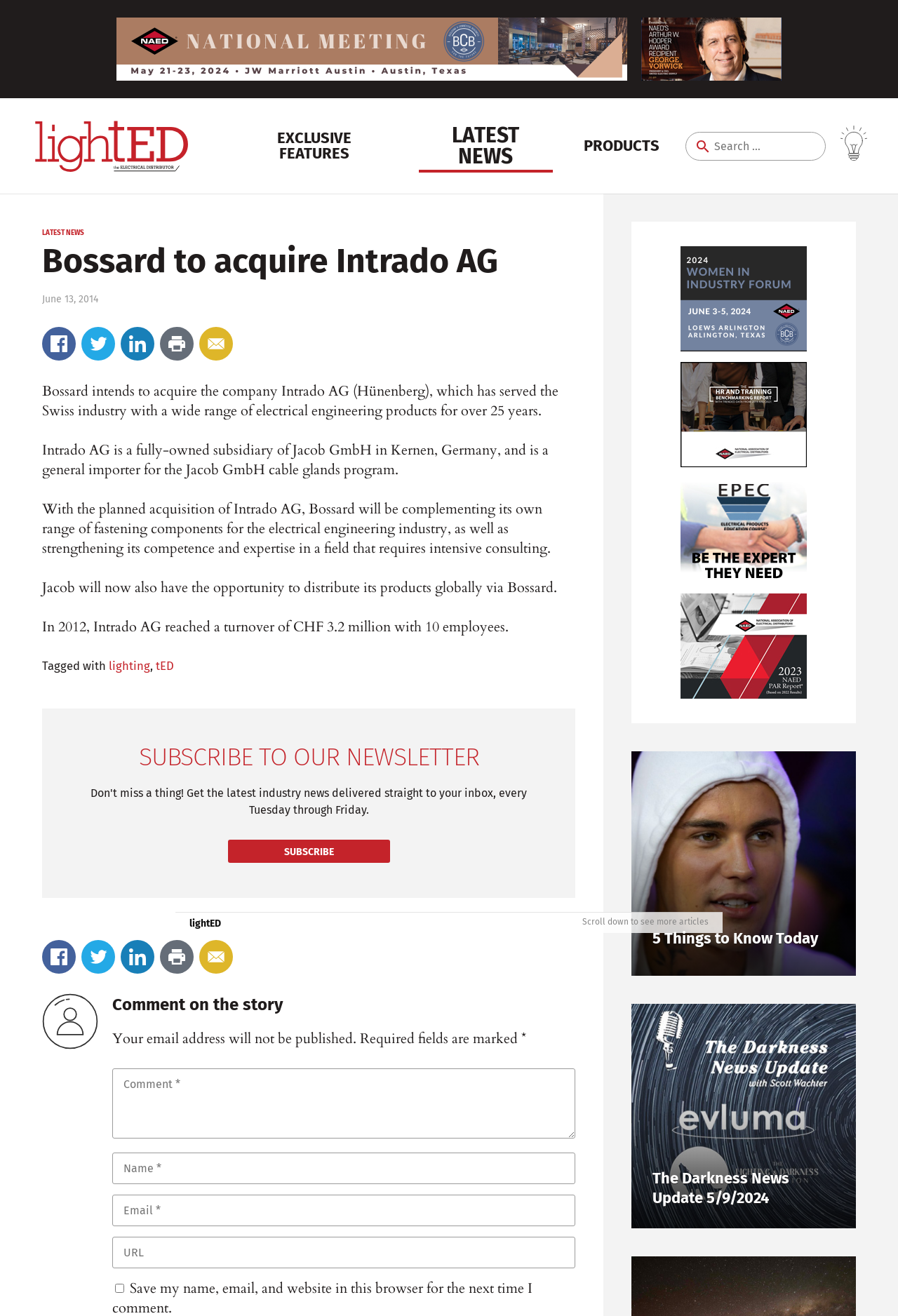Provide a comprehensive description of the webpage.

The webpage appears to be a news article page with a focus on the acquisition of Intrado AG by Bossard. At the top of the page, there are two images, one on the left and one on the right, with a navigation menu below them. The menu consists of five links: "EXCLUSIVE FEATURES", "LATEST NEWS", "PRODUCTS", and a search bar with a magnifying glass icon.

Below the navigation menu, there is a main article section with a heading "LATEST NEWS" and a subheading "Bossard to acquire Intrado AG". The article provides details about the acquisition, including the background of Intrado AG, the benefits of the acquisition, and its financial performance.

To the right of the article, there is a sidebar with a heading "SUBSCRIBE TO OUR NEWSLETTER" and a link to subscribe. Below the subscription link, there are several social media links.

Further down the page, there is a section for commenting on the story, with fields for entering a comment, name, email, and URL. There is also a checkbox to save the commenter's information for future comments.

The page also features several other news articles, with headings and links to read more. These articles are arranged in a grid-like structure, with three columns and multiple rows. Each article has a heading and a brief summary, with a link to read the full article.

Overall, the webpage is well-organized and easy to navigate, with a clear focus on providing news and information about the acquisition of Intrado AG by Bossard.